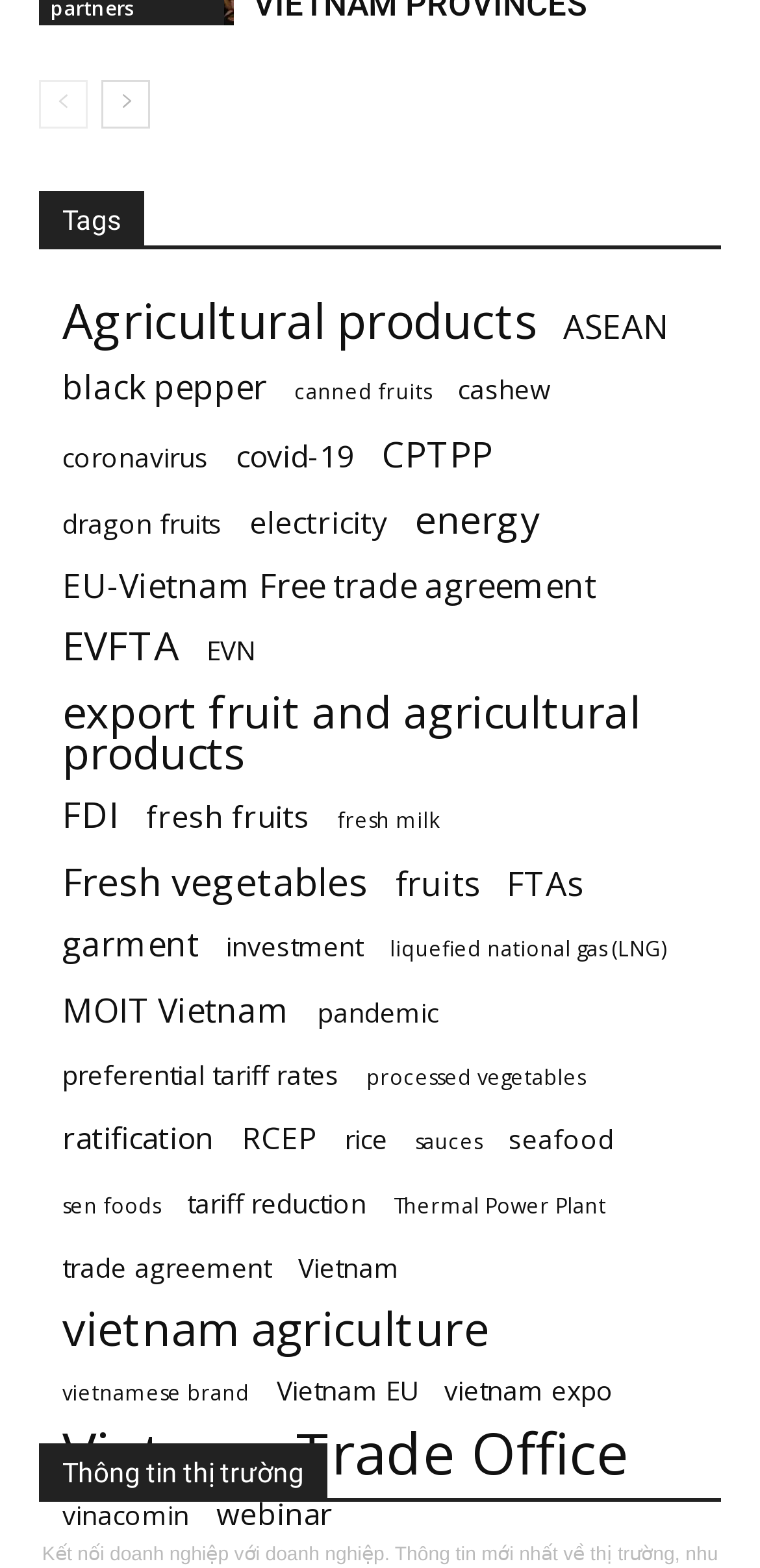Identify the bounding box coordinates of the clickable region required to complete the instruction: "Click on Agricultural products". The coordinates should be given as four float numbers within the range of 0 and 1, i.e., [left, top, right, bottom].

[0.082, 0.191, 0.705, 0.217]